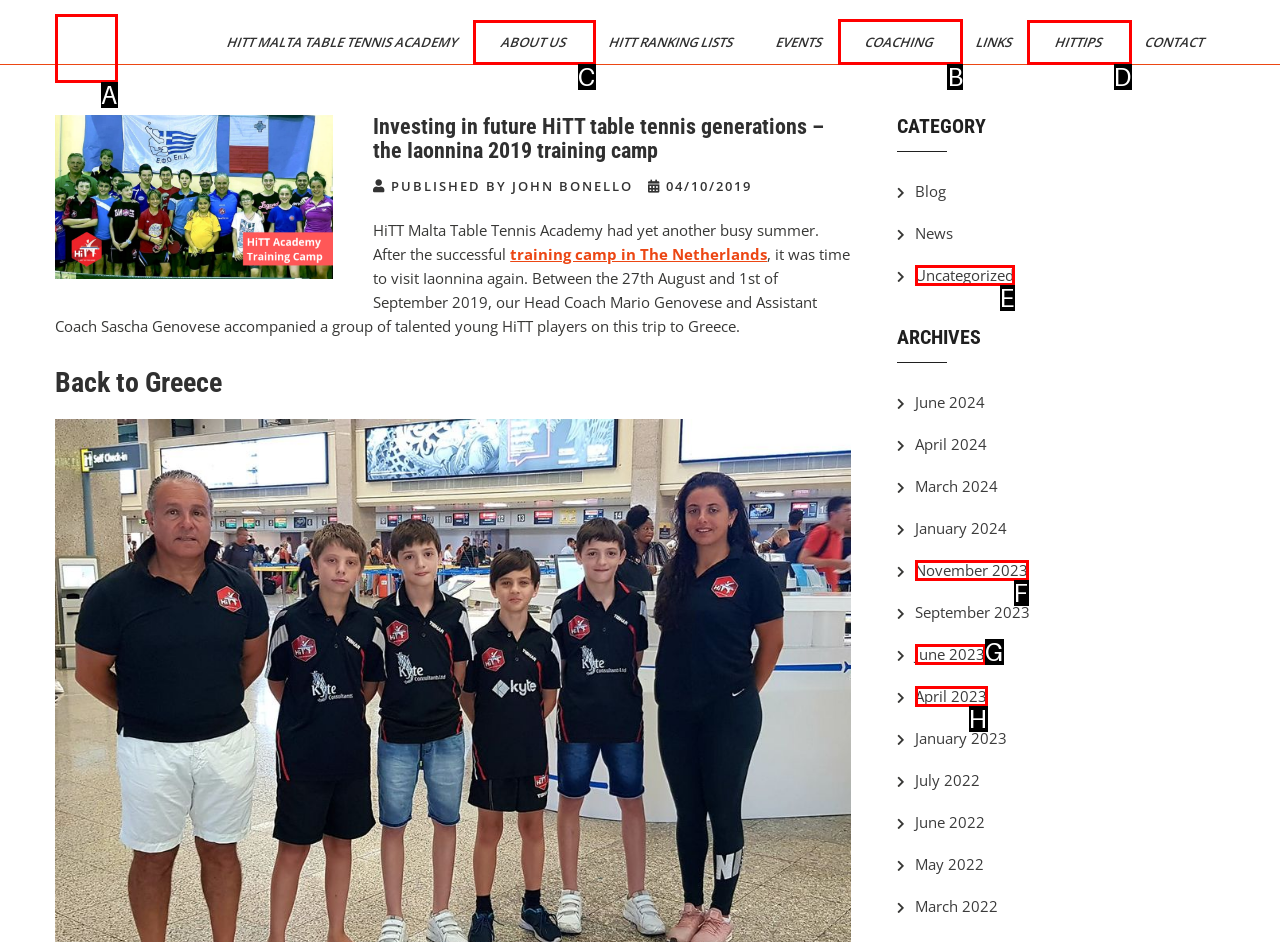Given the instruction: Learn about Coaching, which HTML element should you click on?
Answer with the letter that corresponds to the correct option from the choices available.

B